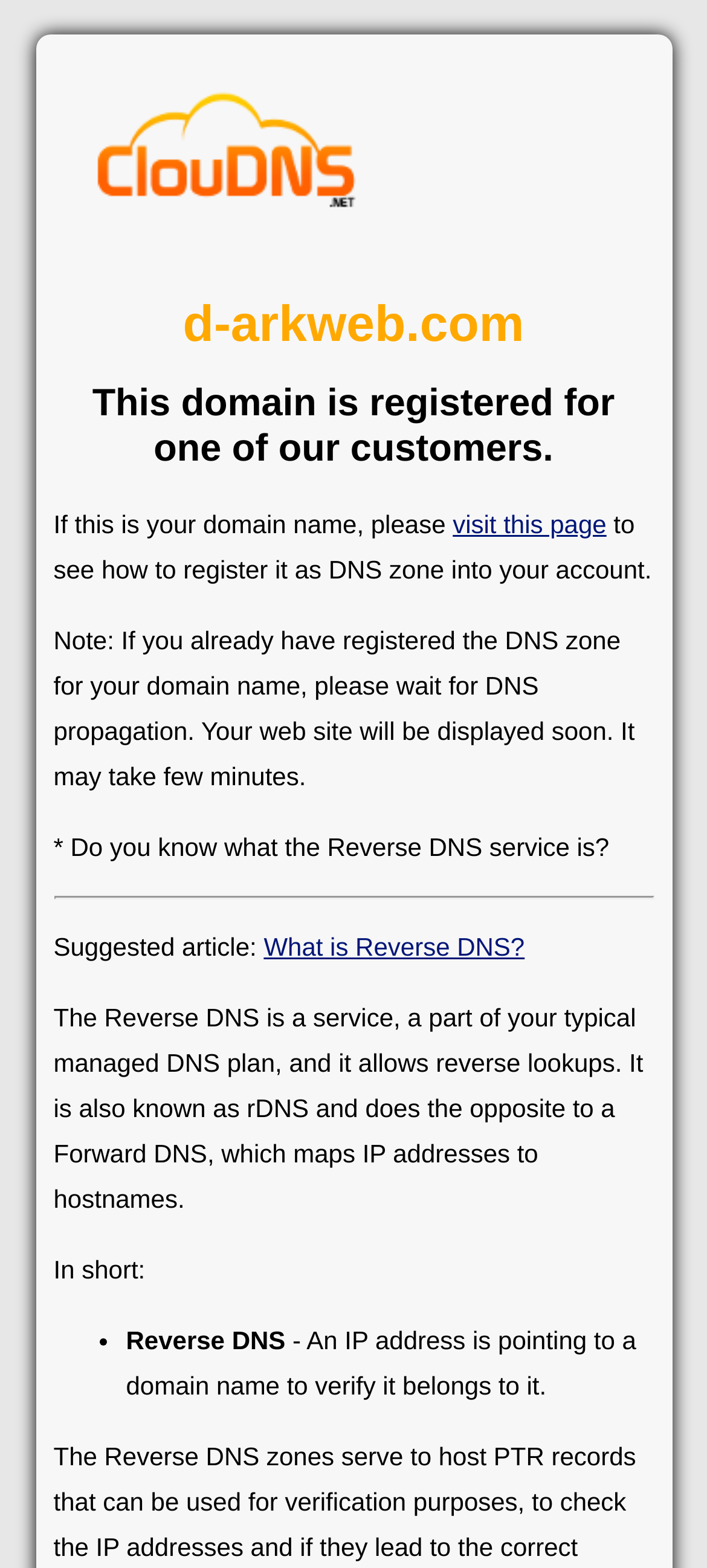Using the information in the image, give a comprehensive answer to the question: 
What is the benefit of using Reverse DNS service?

The benefit of using Reverse DNS service is to verify that an IP address belongs to a domain name, which can help to establish ownership and prevent unauthorized use.